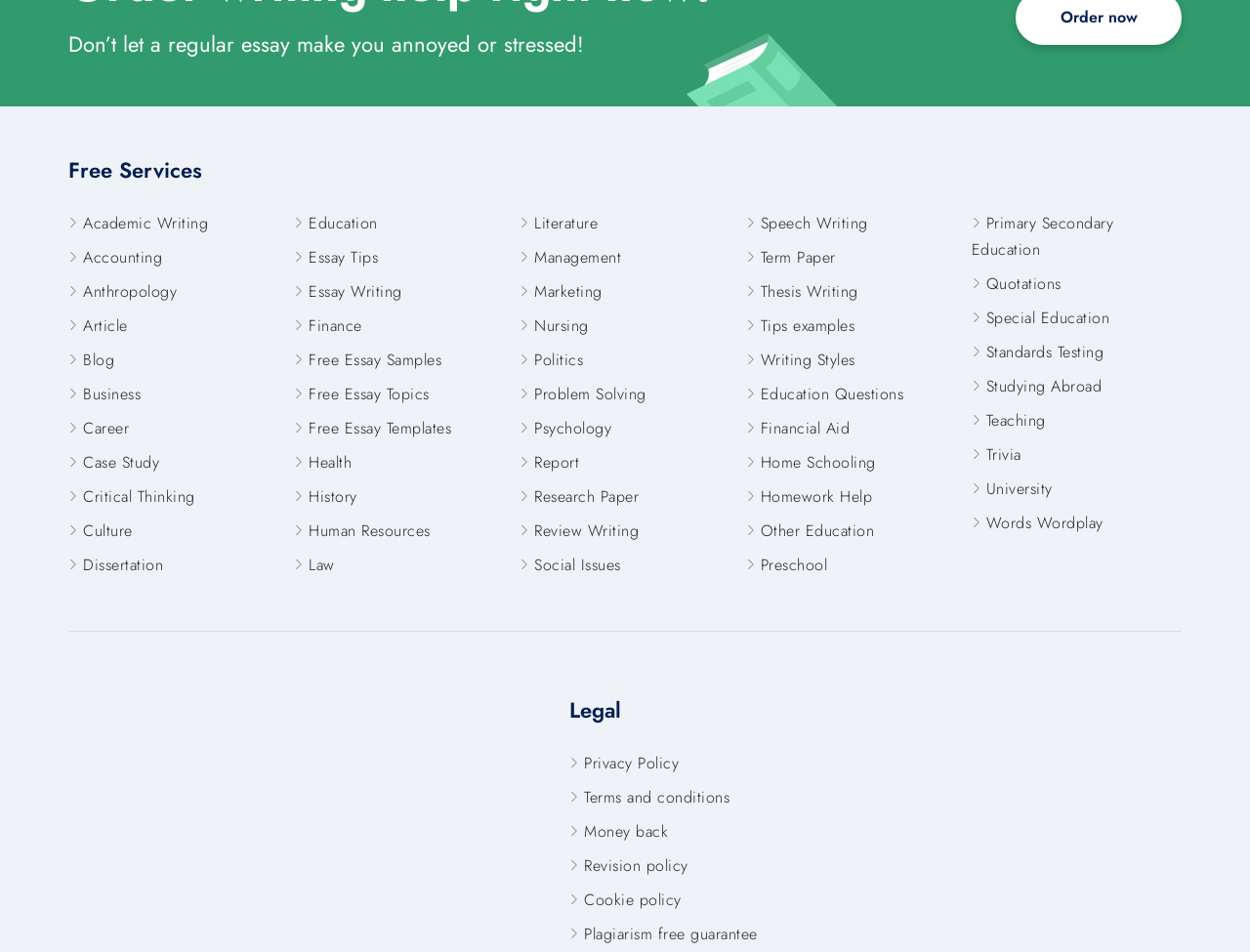What is the last link in the 'Legal' section?
Using the information from the image, provide a comprehensive answer to the question.

The last link in the 'Legal' section is 'Plagiarism free guarantee' which is the last link in the list of legal links at the bottom of the webpage.